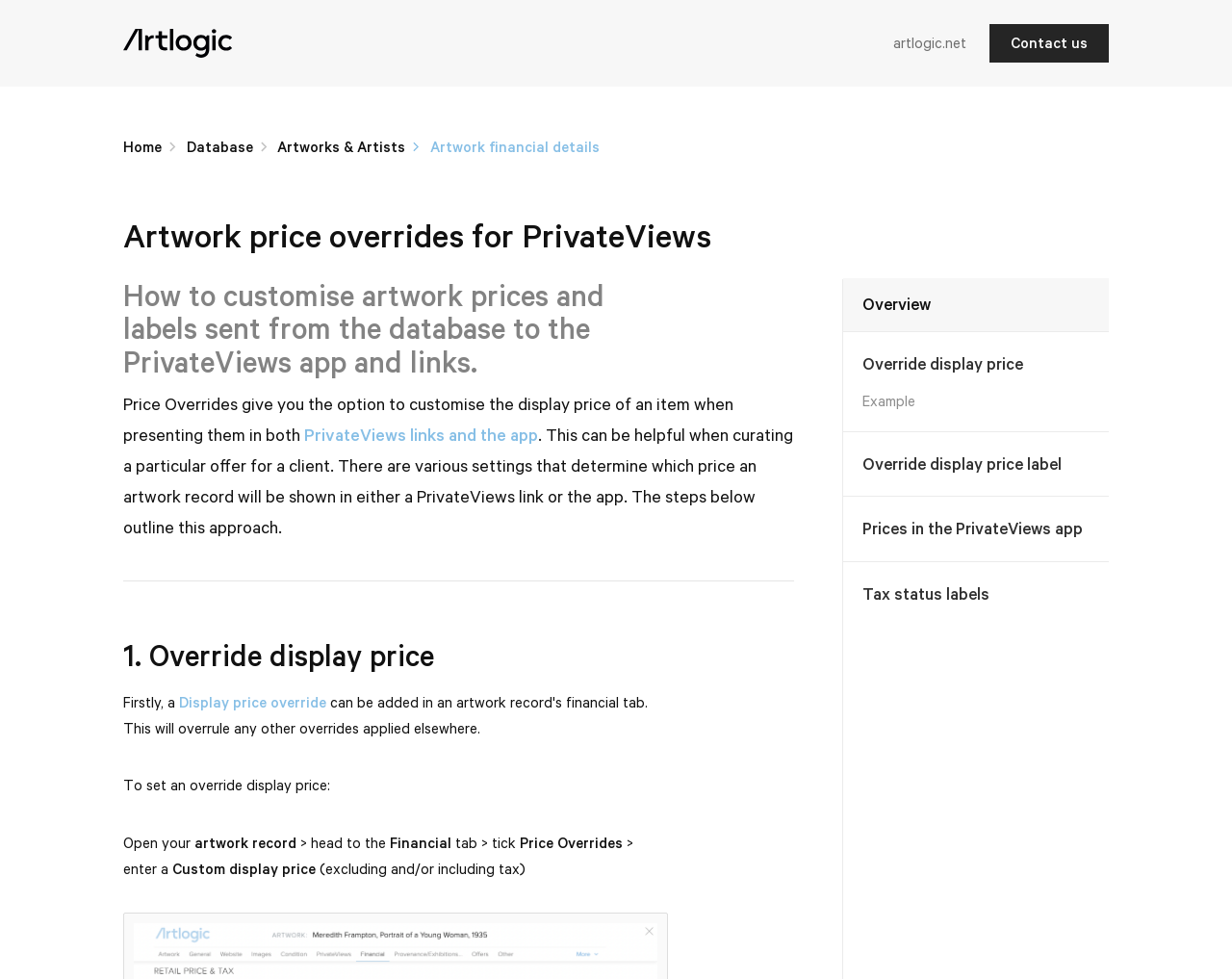Respond with a single word or short phrase to the following question: 
Where can you find the Financial tab?

Artwork record